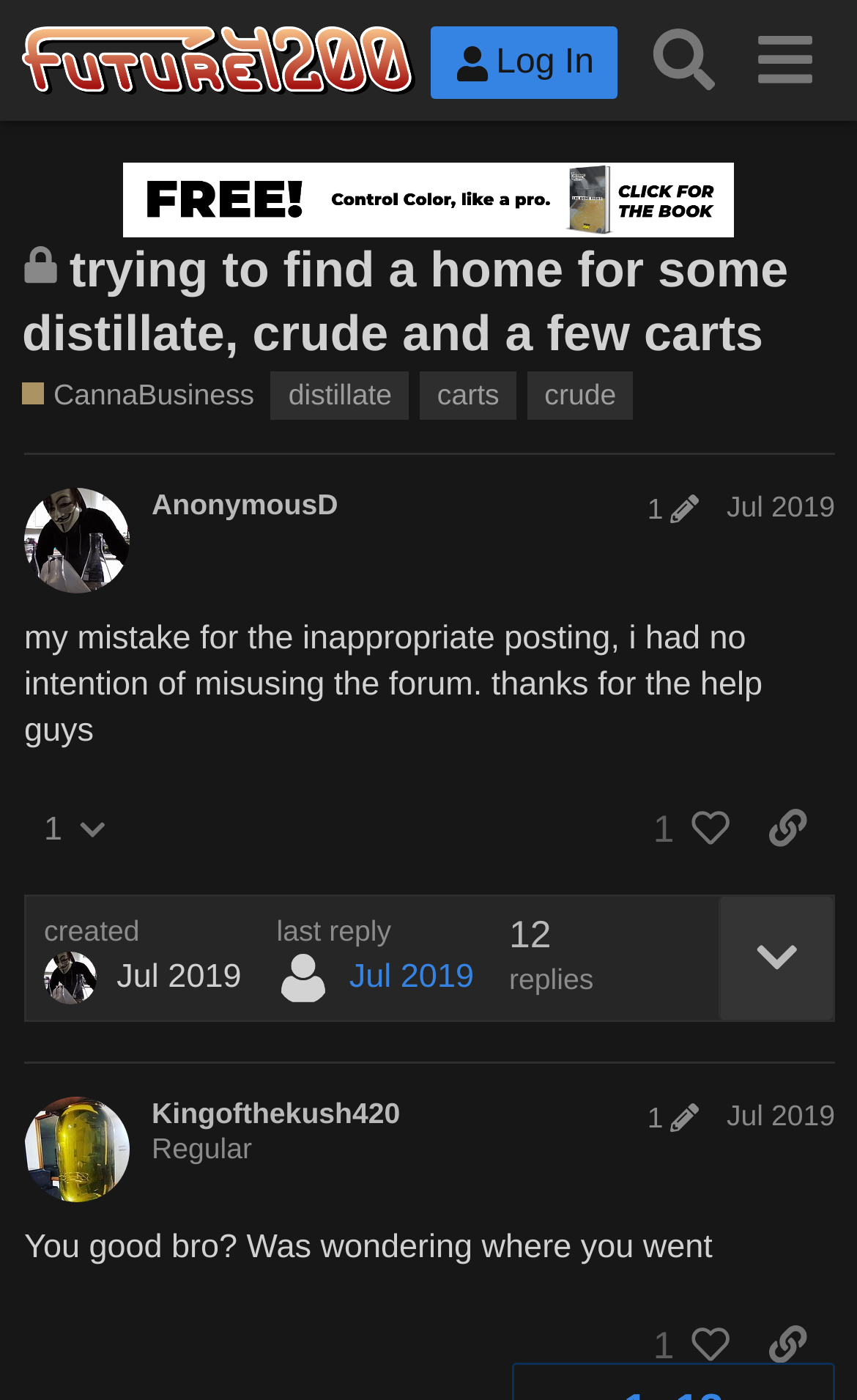Based on the image, please respond to the question with as much detail as possible:
What is the category of this topic?

The category of this topic can be found in the middle of the webpage, where it says 'CannaBusiness' in a link element, which is a category related to cannabis business.